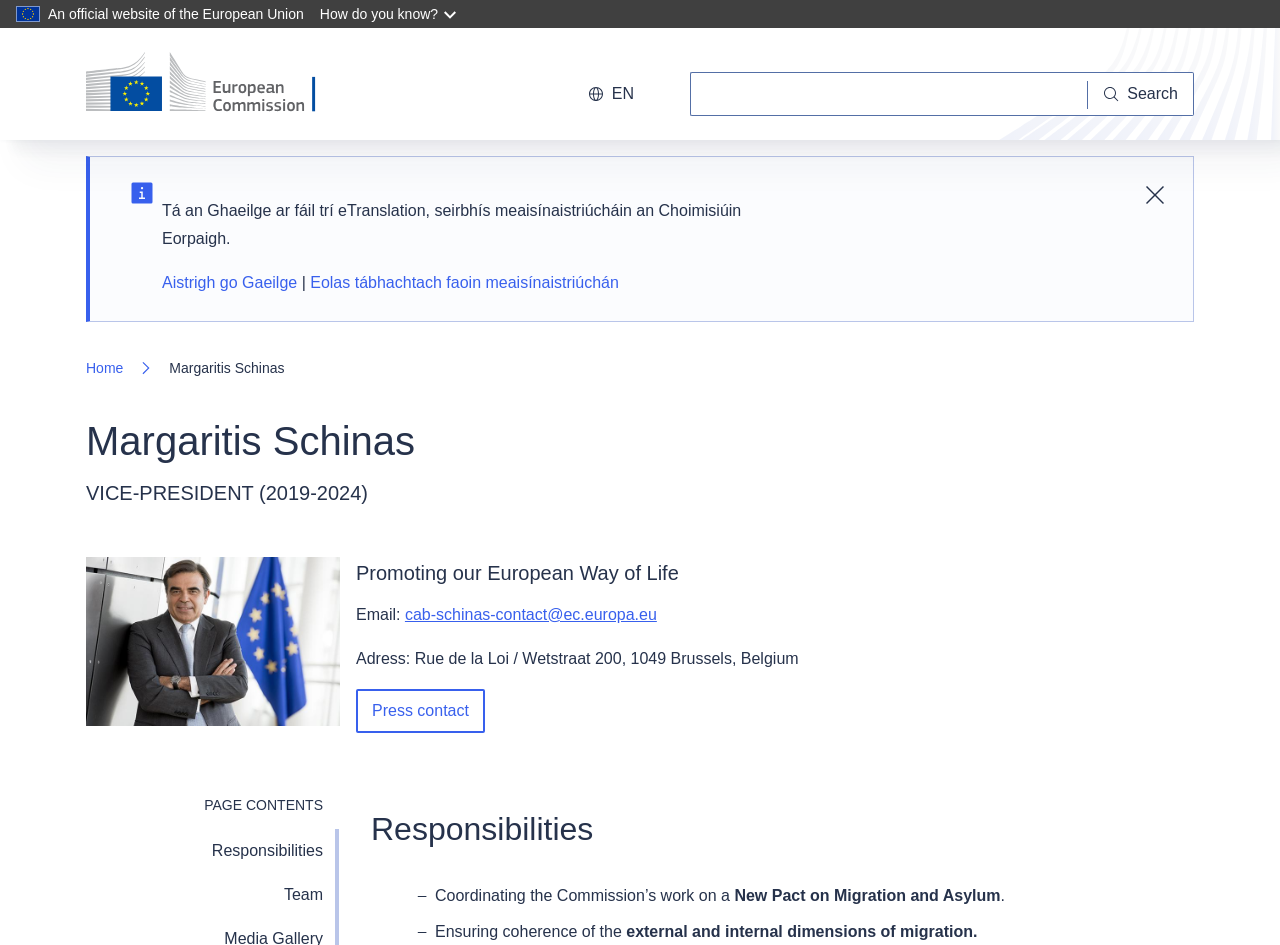Locate the bounding box coordinates of the segment that needs to be clicked to meet this instruction: "Search for something".

[0.539, 0.076, 0.933, 0.123]